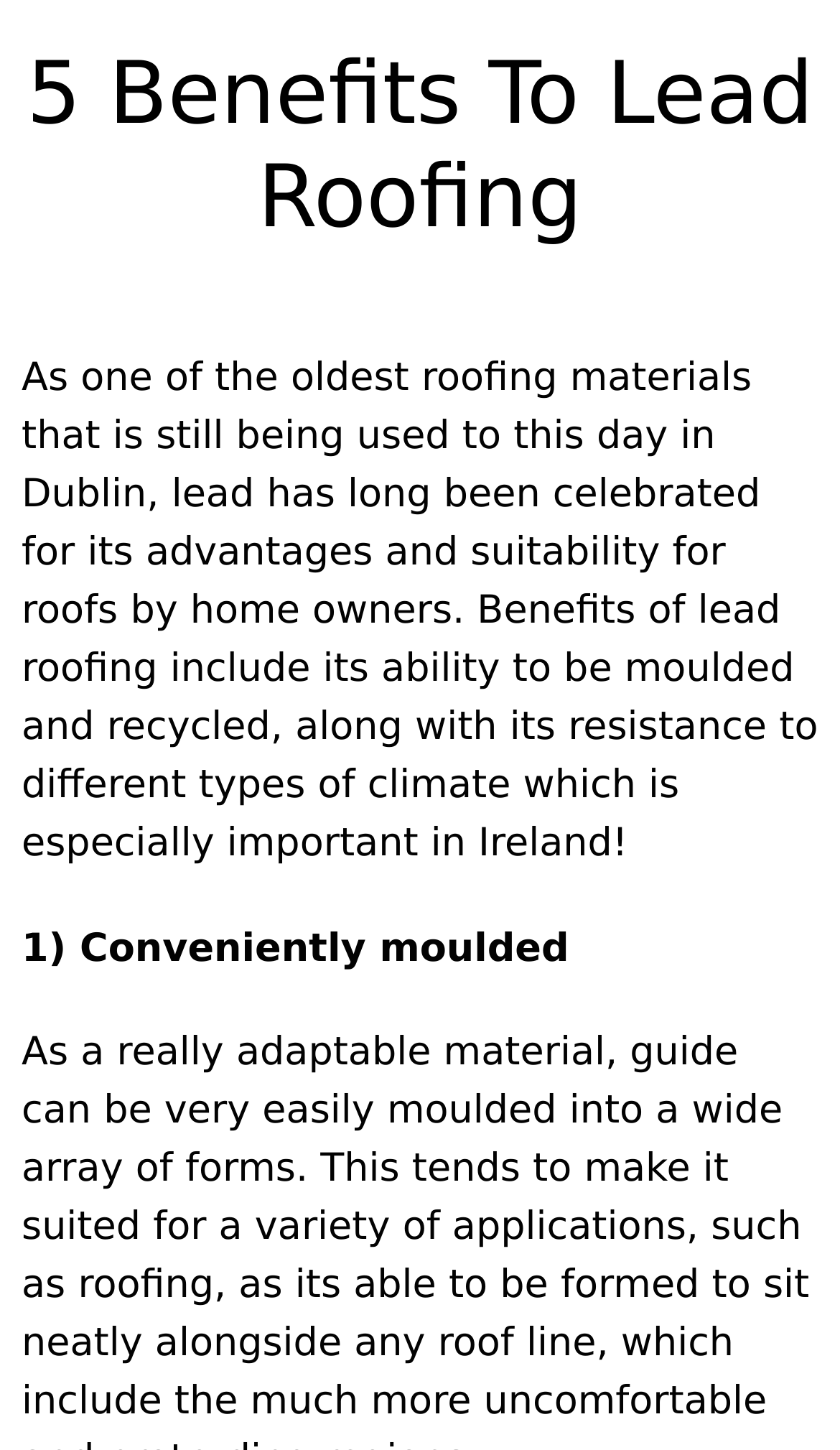Extract the main heading text from the webpage.

5 Benefits To Lead Roofing